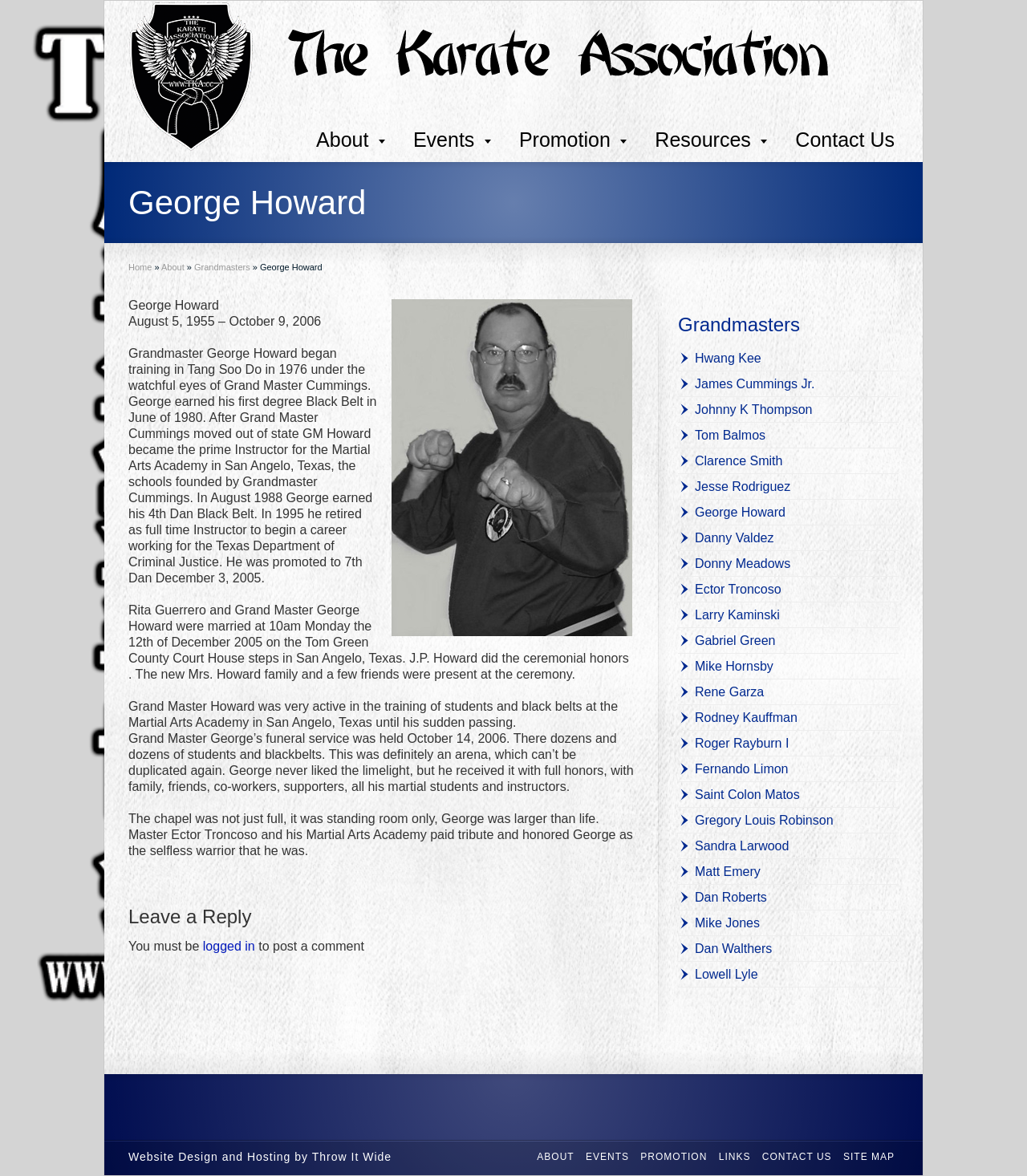How many links are there in the 'Grandmasters' section? Refer to the image and provide a one-word or short phrase answer.

24